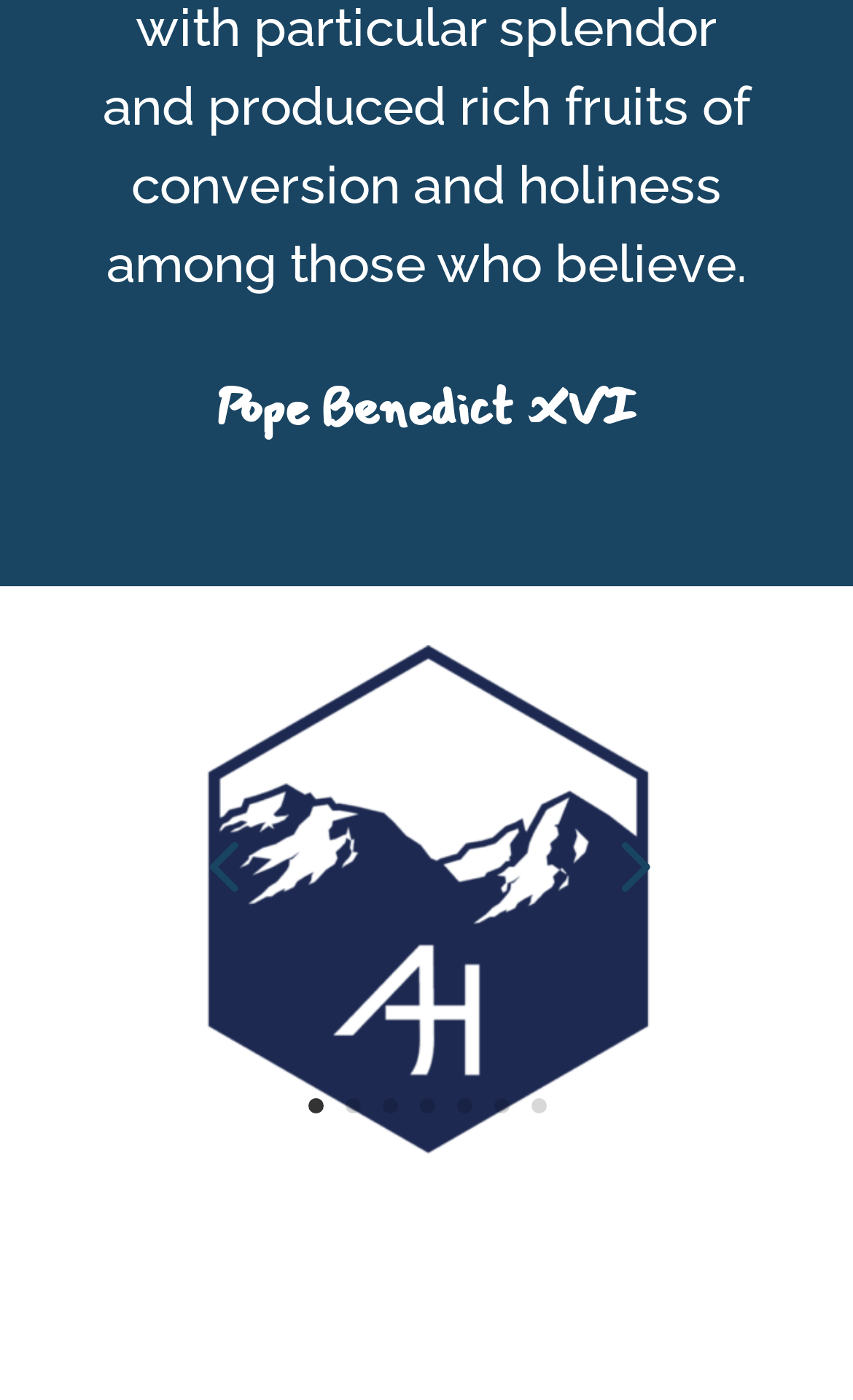What is the position of the link with text '4'?
Look at the image and construct a detailed response to the question.

I compared the y1 and y2 coordinates of the link elements and found that the link with text '4' appears twice, once as the second link and once as the fifth link from the top.